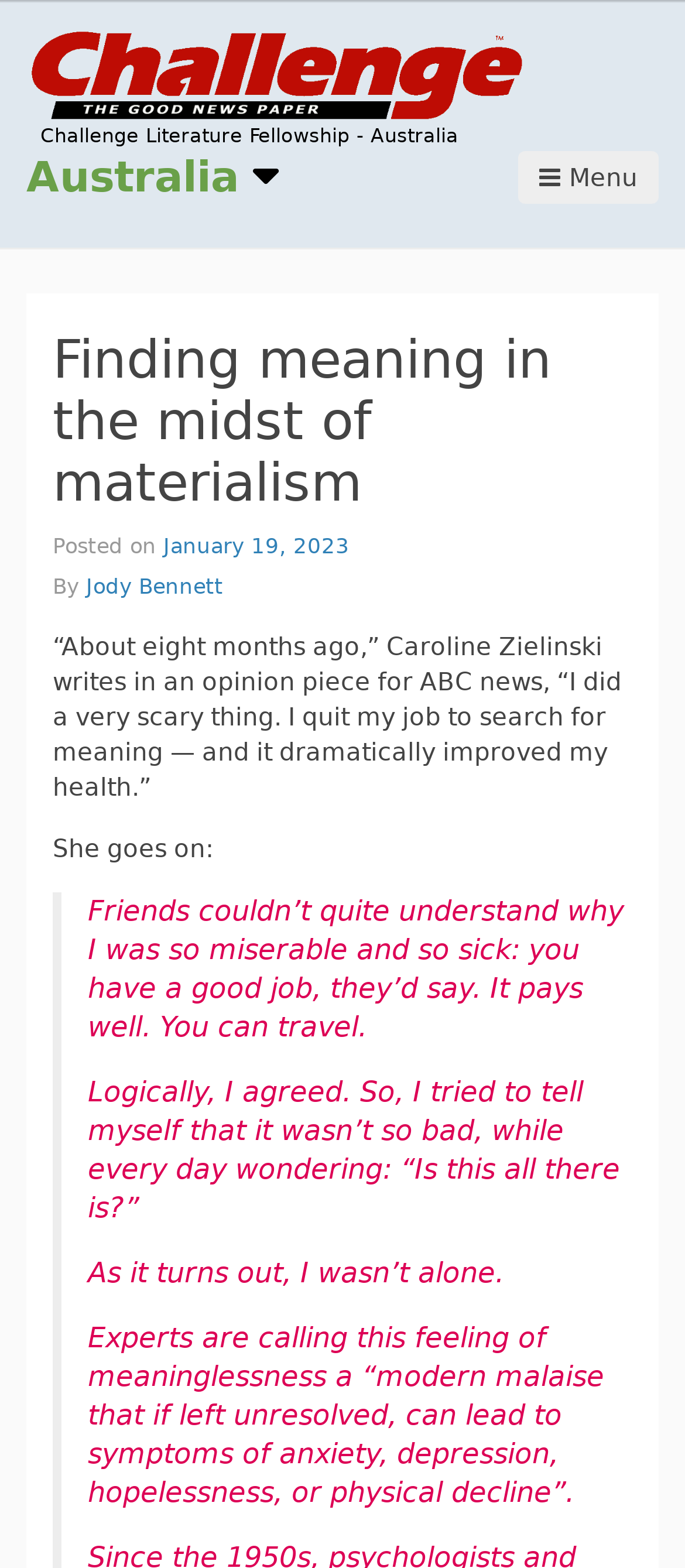What is the feeling described as a 'modern malaise'?
Your answer should be a single word or phrase derived from the screenshot.

meaninglessness